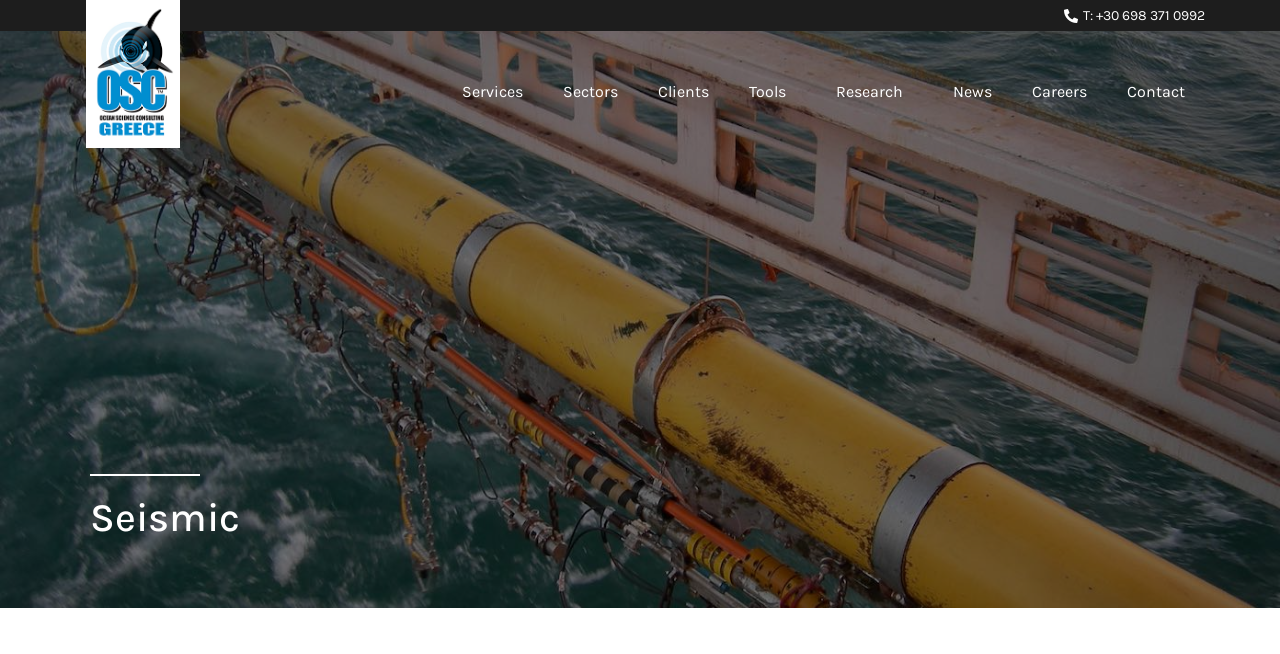Using the description "Research", locate and provide the bounding box of the UI element.

[0.637, 0.105, 0.729, 0.176]